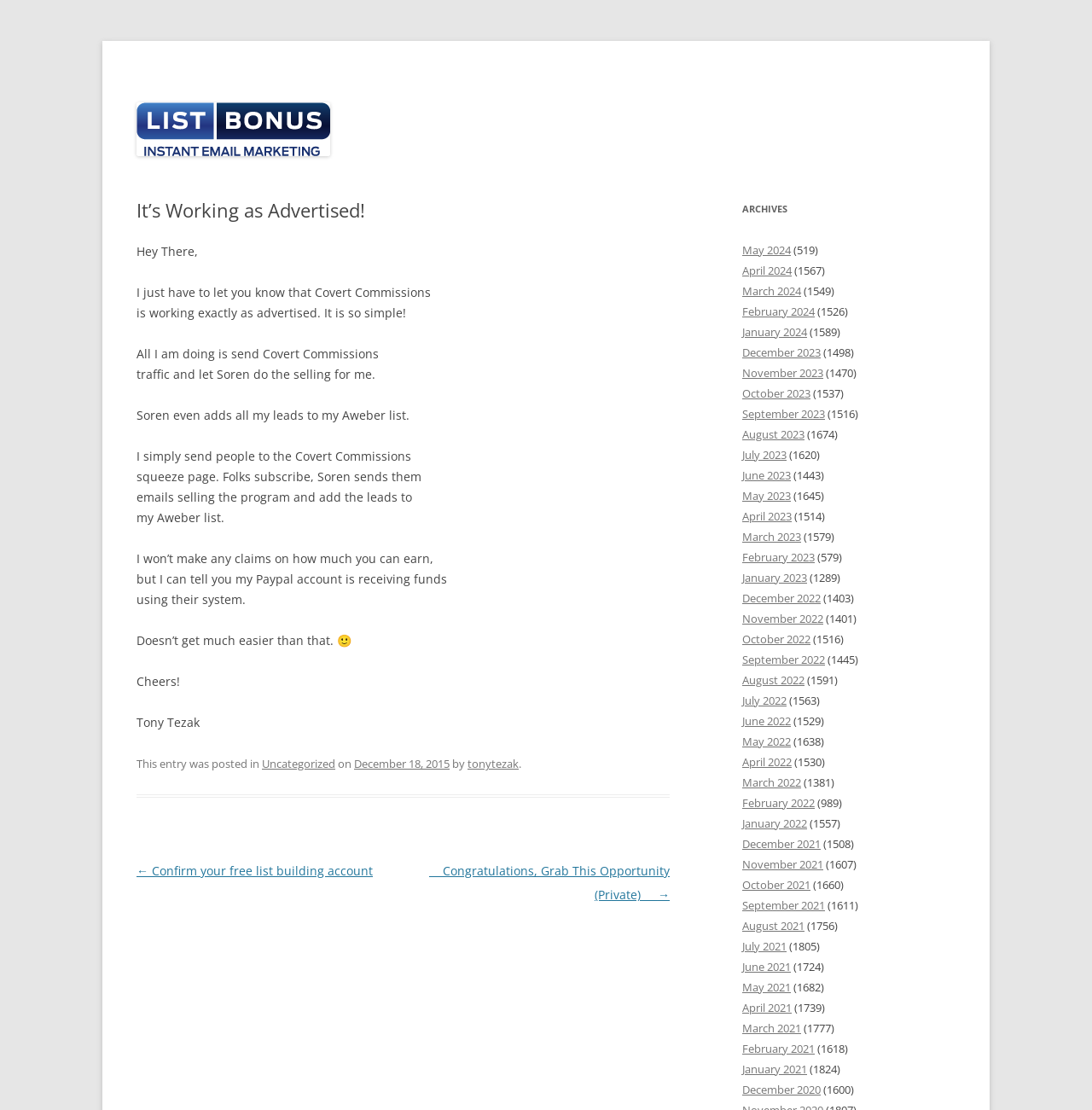Generate a comprehensive description of the webpage content.

This webpage appears to be a blog post with a personal testimonial about a product called Covert Commissions. The page is divided into several sections. At the top, there is a link to "Skip to content" and another link with no text. Below these links, there is a main section that contains the blog post.

The blog post starts with a heading that reads "It’s Working as Advertised!" followed by a series of paragraphs written in a conversational tone. The text describes the author's experience with Covert Commissions, stating that it is working exactly as advertised and that it is simple to use. The author explains that they send traffic to the Covert Commissions squeeze page, and then Soren, presumably the creator of the product, takes care of the selling and adds the leads to the author's Aweber list.

The text continues to describe the author's experience, stating that they won't make any claims about how much money can be earned, but that their Paypal account is receiving funds using the system. The author concludes by saying that it doesn't get much easier than that and ends with a cheerful tone.

Below the blog post, there is a footer section that contains some metadata about the post, including the category "Uncategorized" and the date "December 18, 2015". There are also links to the author's name and a timestamp.

To the right of the footer, there is a section with a heading that reads "Post navigation" and contains two links to other blog posts. Below this section, there is another section with a heading that reads "ARCHIVES" and contains a list of links to monthly archives, with the number of posts in each month in parentheses.

Overall, the webpage has a simple layout with a focus on the blog post and some additional navigation links to other parts of the website.